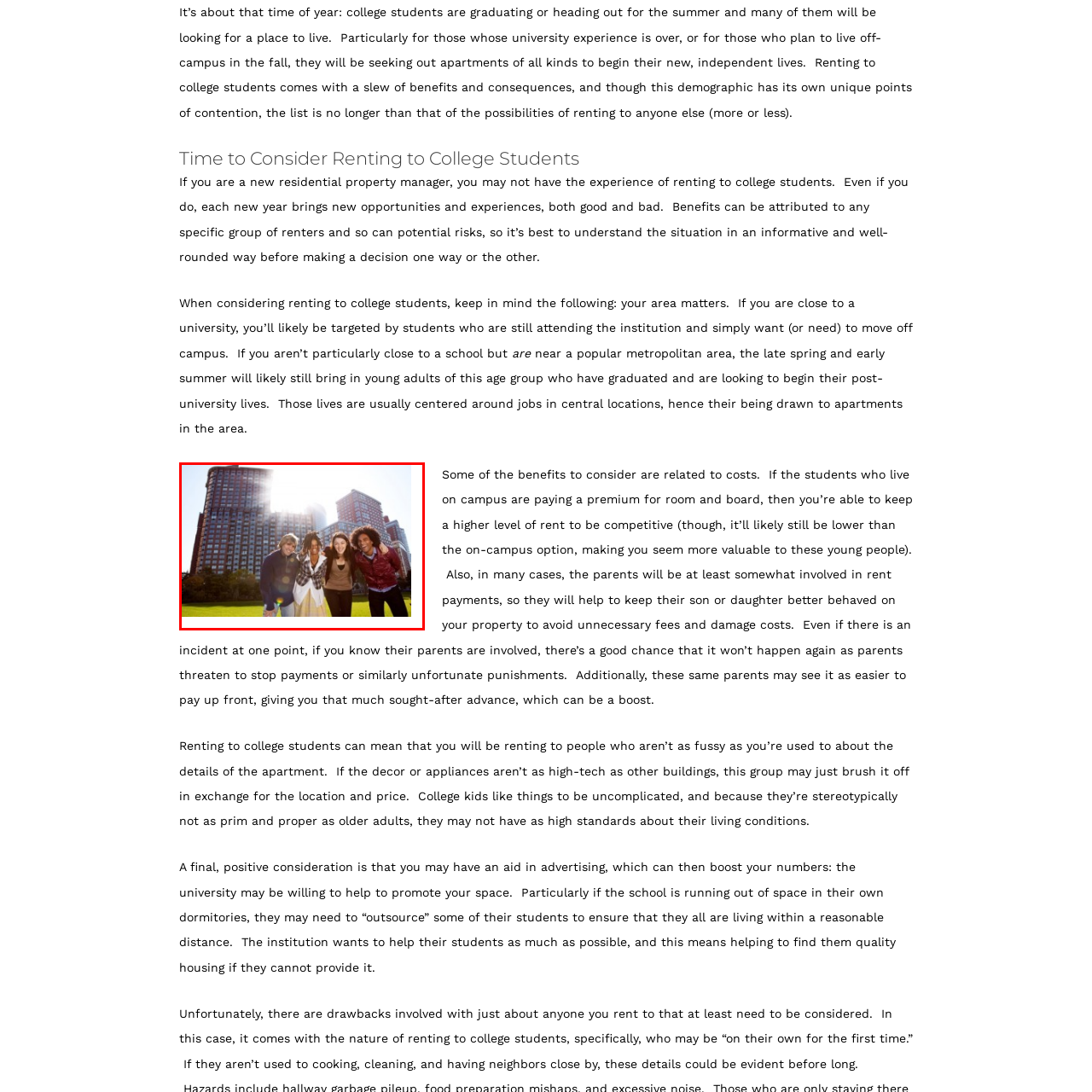What is the atmosphere in the image?
Review the content shown inside the red bounding box in the image and offer a detailed answer to the question, supported by the visual evidence.

The sun shining brightly behind the group of friends creates a warm and cheerful atmosphere, which is highlighted by their smiling faces and celebratory gestures.